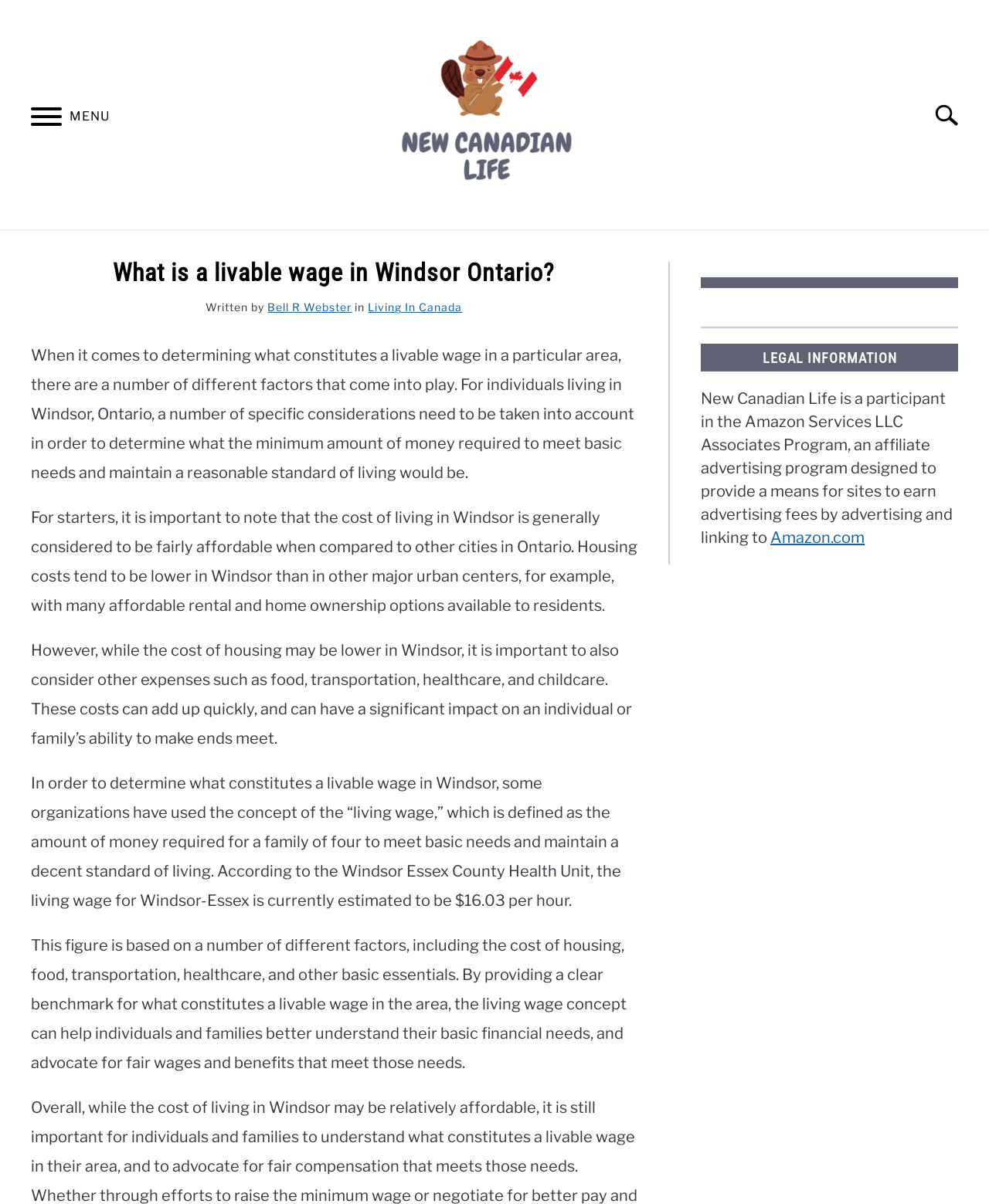Based on what you see in the screenshot, provide a thorough answer to this question: What is the name of the program that New Canadian Life participates in?

I found this answer by reading the text in the complementary section, which mentions that New Canadian Life is a participant in the Amazon Services LLC Associates Program, an affiliate advertising program.